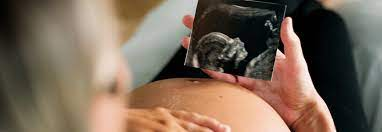What is the shape of the woman's belly?
Craft a detailed and extensive response to the question.

The caption describes the woman's belly as 'round', indicating that it has expanded due to her pregnancy, which is a common physical change that women experience during this period.